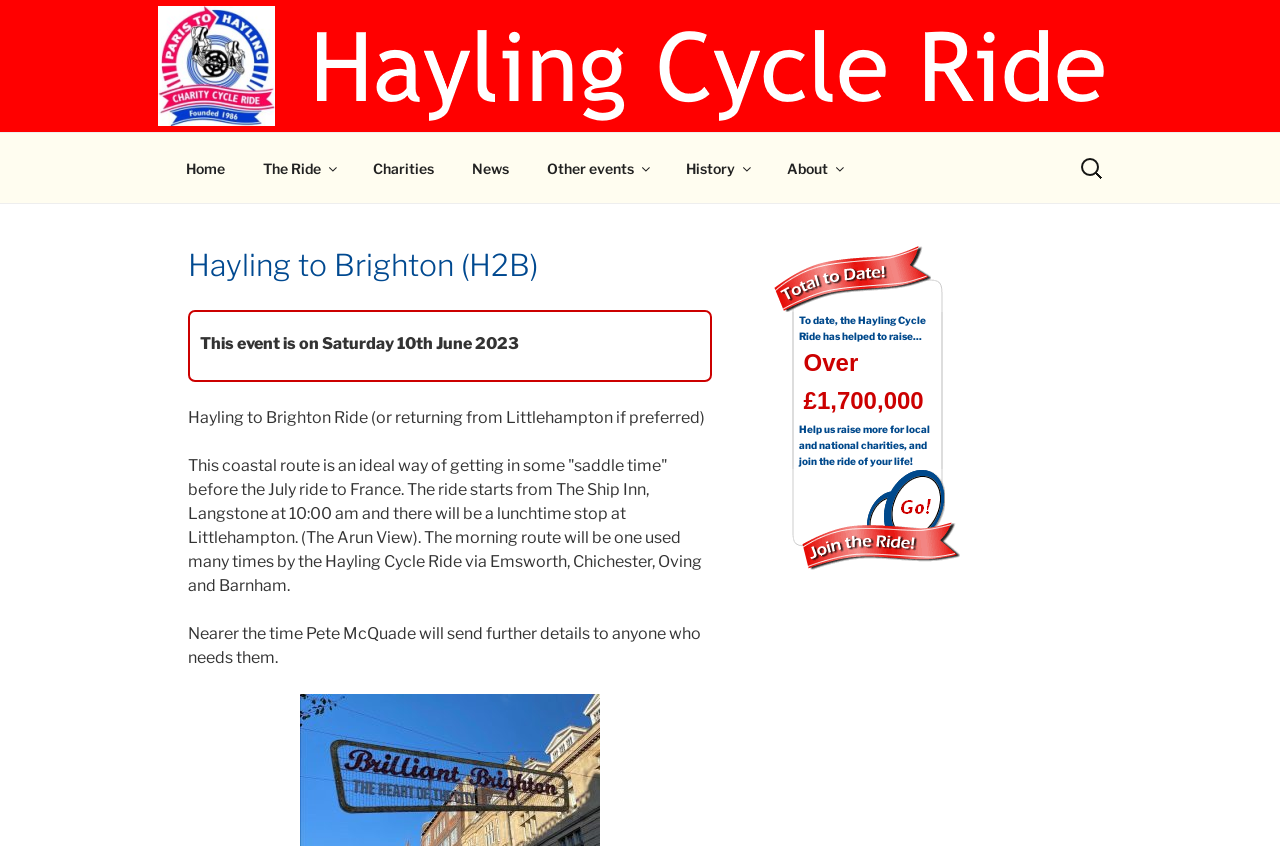Where is the lunchtime stop during the ride?
Please provide a single word or phrase as the answer based on the screenshot.

Littlehampton